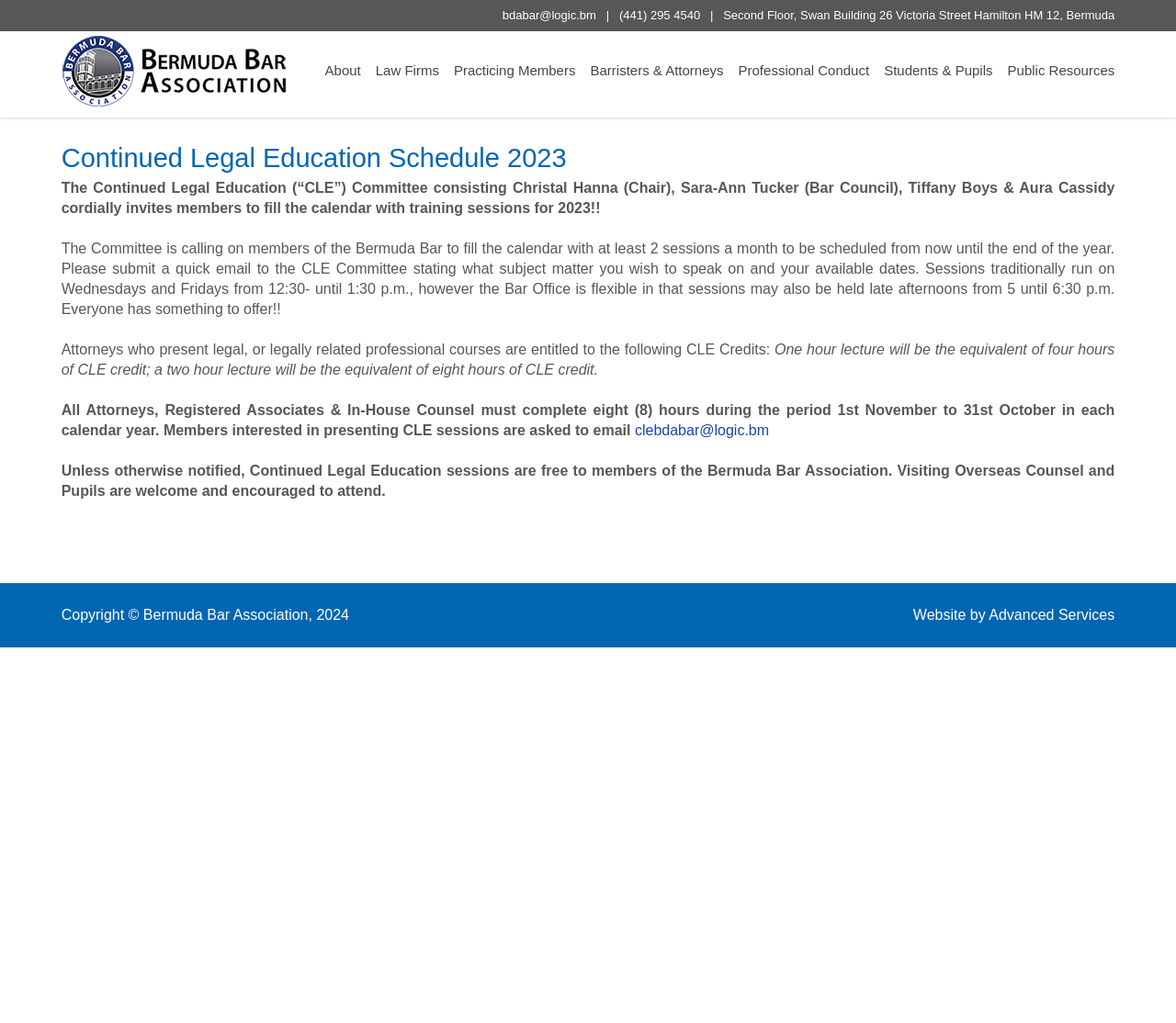How many hours of CLE credit is a two-hour lecture equivalent to?
Respond with a short answer, either a single word or a phrase, based on the image.

eight hours